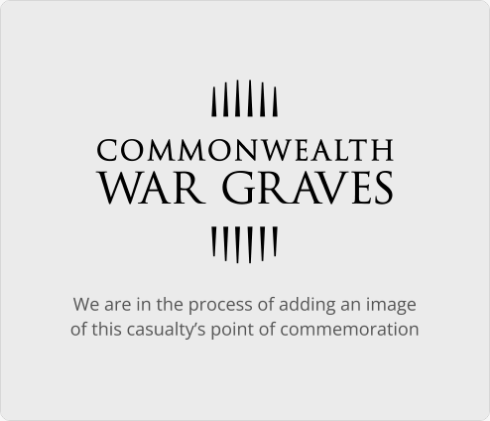What is being added to the image?
Please answer using one word or phrase, based on the screenshot.

Image of casualty's point of commemoration